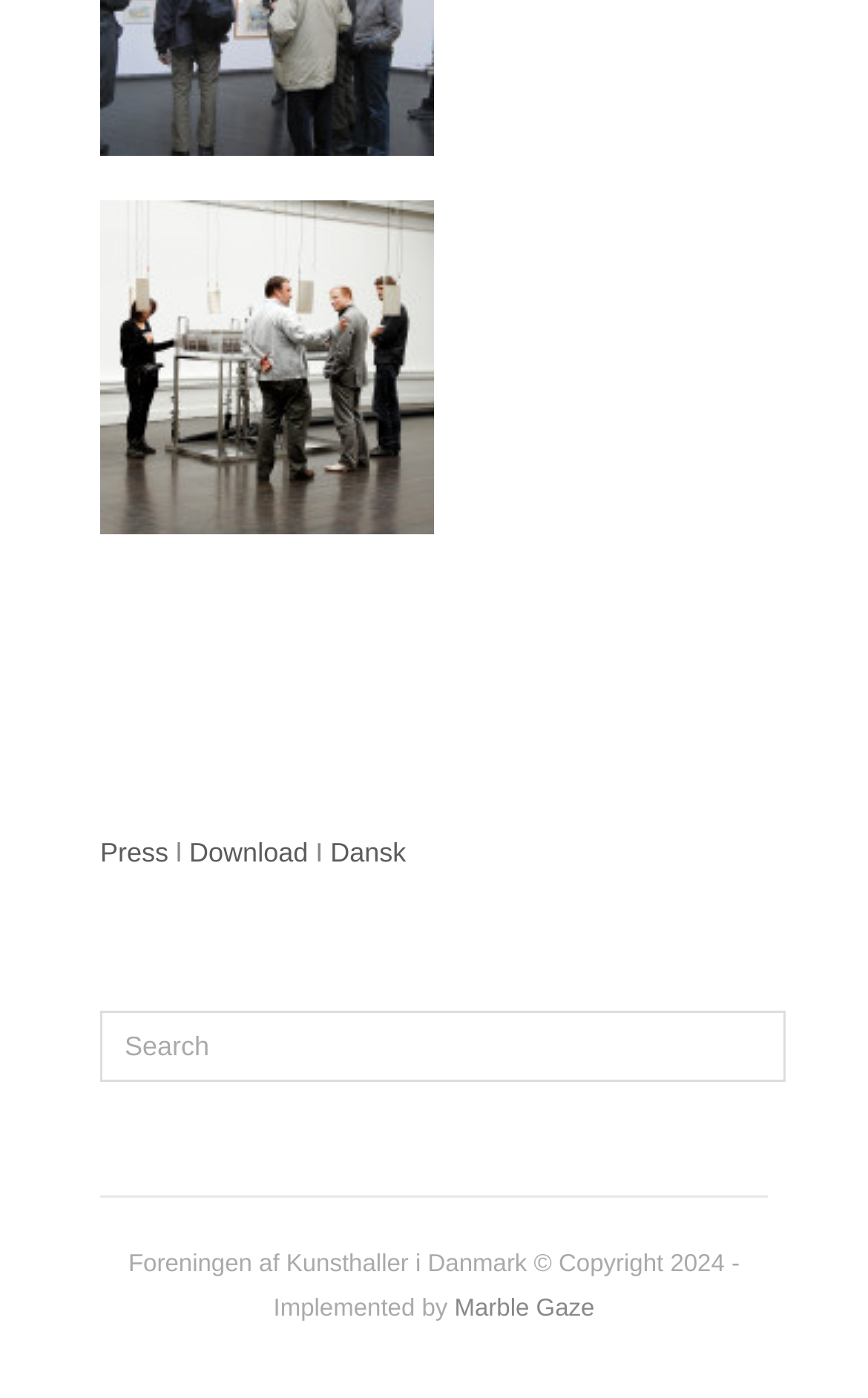Please analyze the image and give a detailed answer to the question:
How many links are there in the top section?

I counted the links in the top section of the webpage, which are 'Press', 'Download', and 'Dansk', totaling three links.